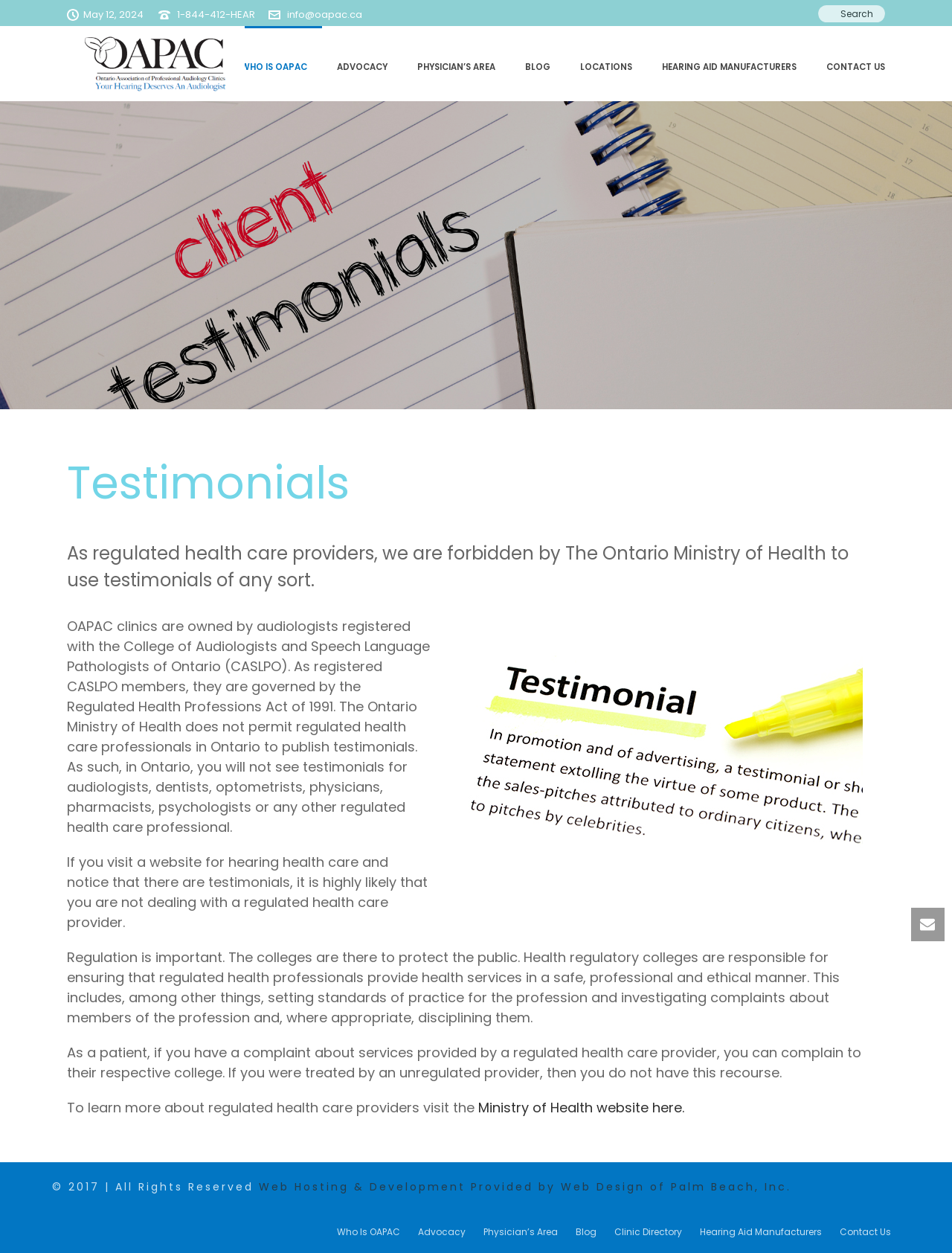Please identify the bounding box coordinates of the clickable area that will fulfill the following instruction: "Visit the Ministry of Health website". The coordinates should be in the format of four float numbers between 0 and 1, i.e., [left, top, right, bottom].

[0.502, 0.876, 0.719, 0.891]